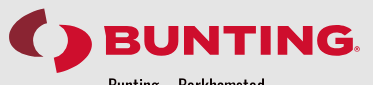Answer the question with a brief word or phrase:
What is Bunting's specialization?

Magnets and magnetic technology